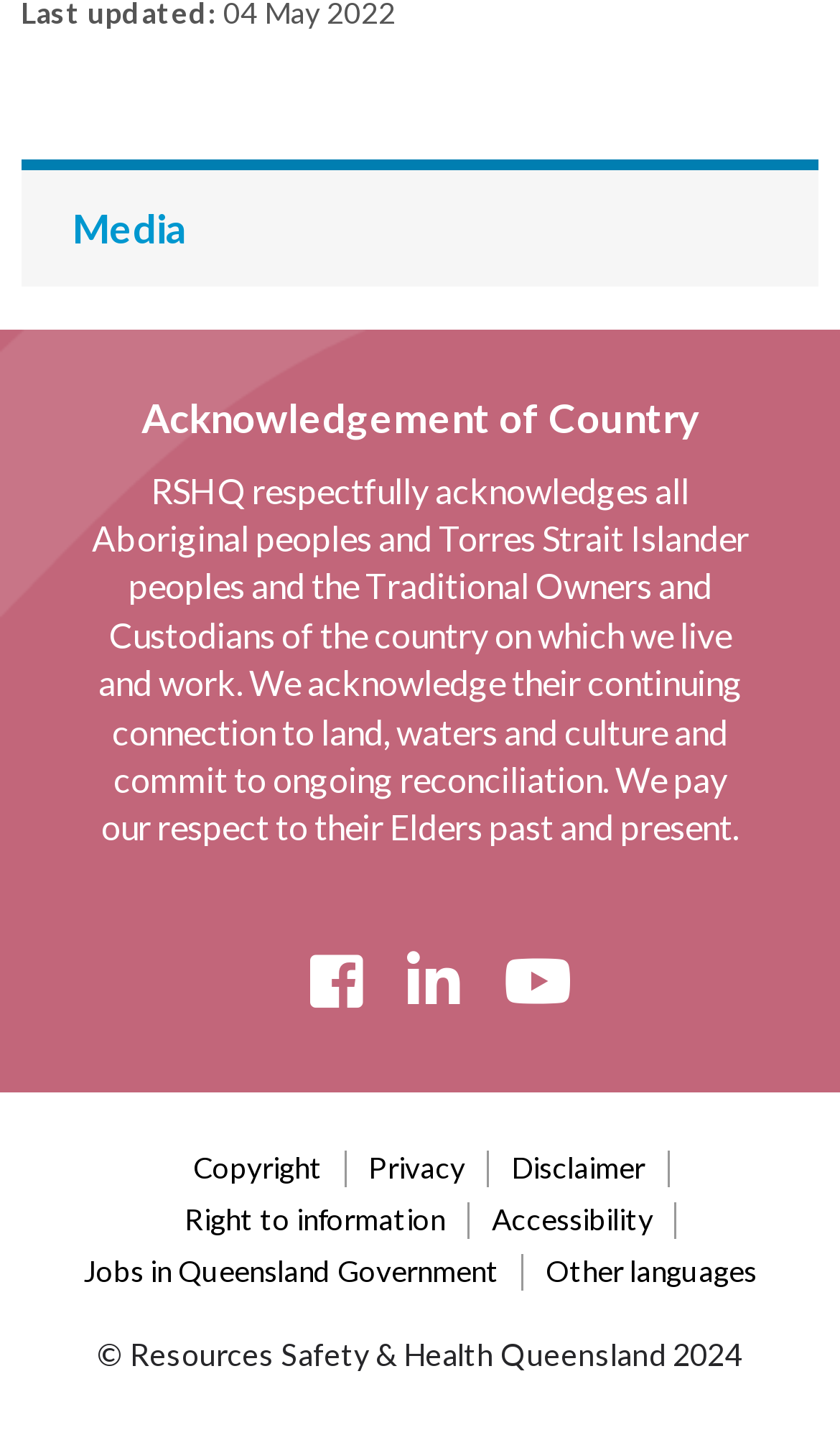Identify the bounding box coordinates of the section that should be clicked to achieve the task described: "Explore Jobs in Queensland Government".

[0.099, 0.873, 0.594, 0.897]